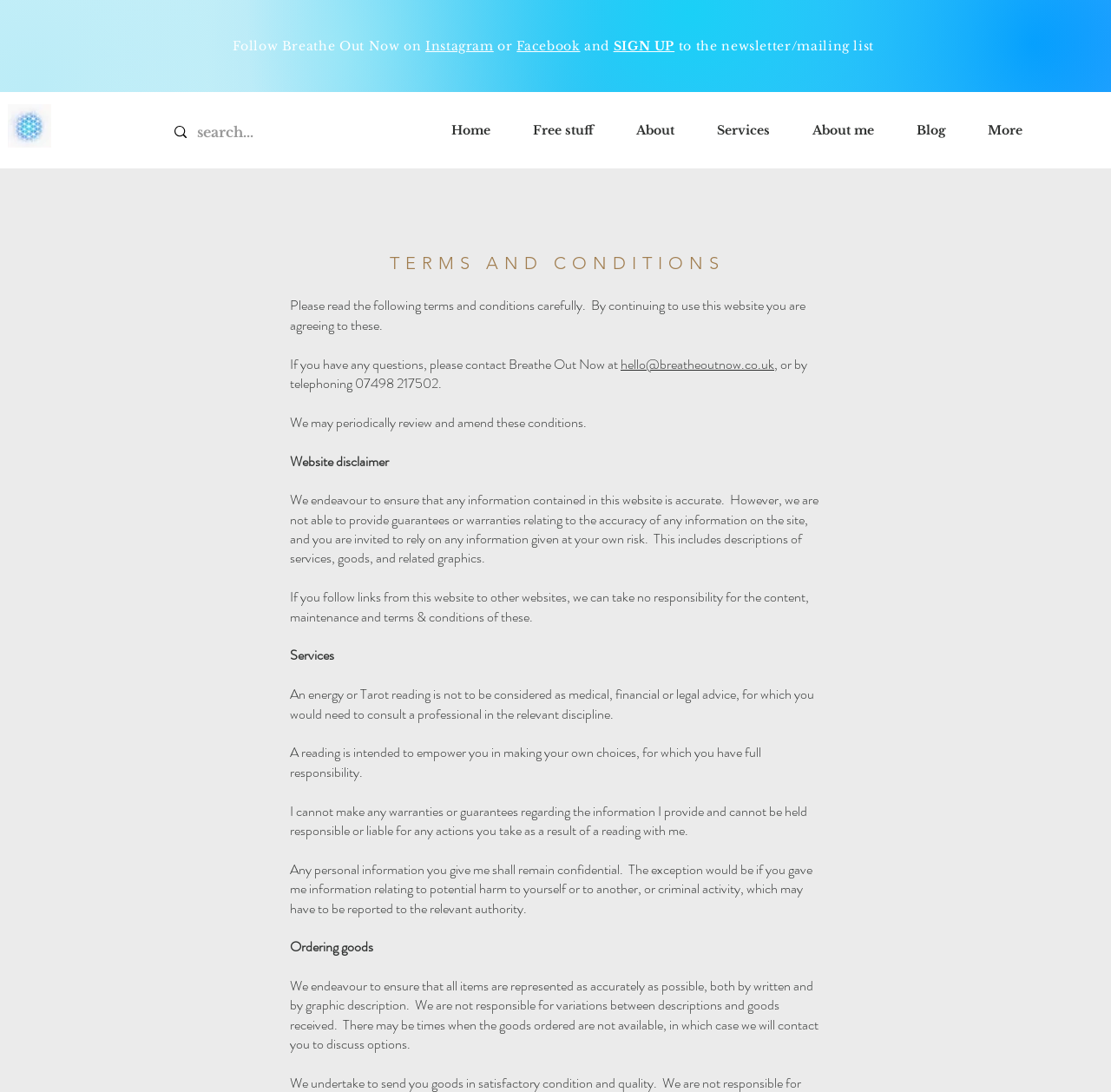Indicate the bounding box coordinates of the clickable region to achieve the following instruction: "Search for something."

[0.178, 0.101, 0.354, 0.141]